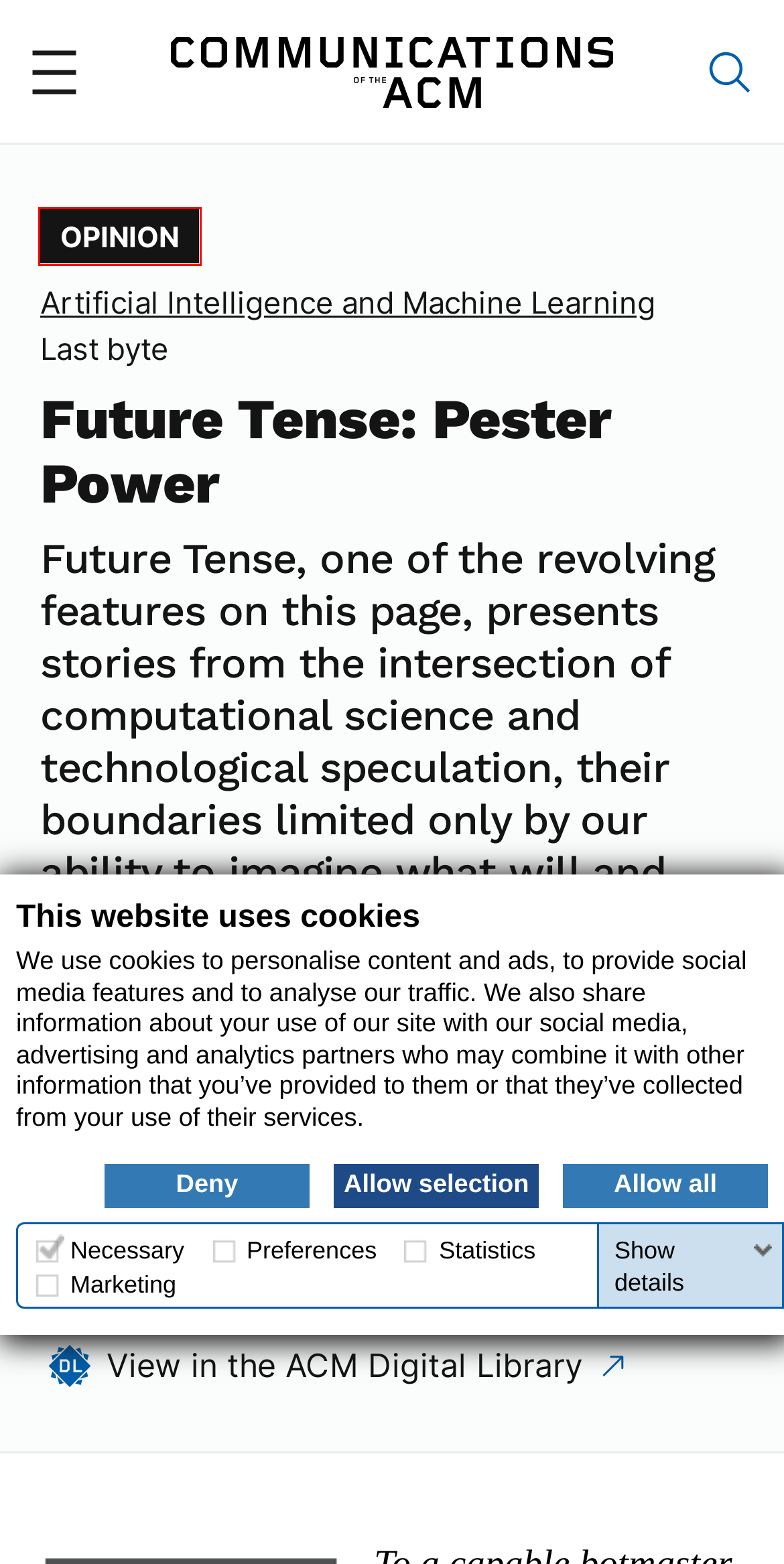With the provided screenshot showing a webpage and a red bounding box, determine which webpage description best fits the new page that appears after clicking the element inside the red box. Here are the options:
A. Cory Doctorow – Communications of the ACM
B. Alex Williams – Communications of the ACM
C. Cookie Notice
D. Search Results for “” – Communications of the ACM
E. Artificial Intelligence and Machine Learning – Communications of the ACM
F. Author Guidelines – Communications of the ACM
G. Opinion – Communications of the ACM
H. Frequently Asked Questions – Communications of the ACM

G